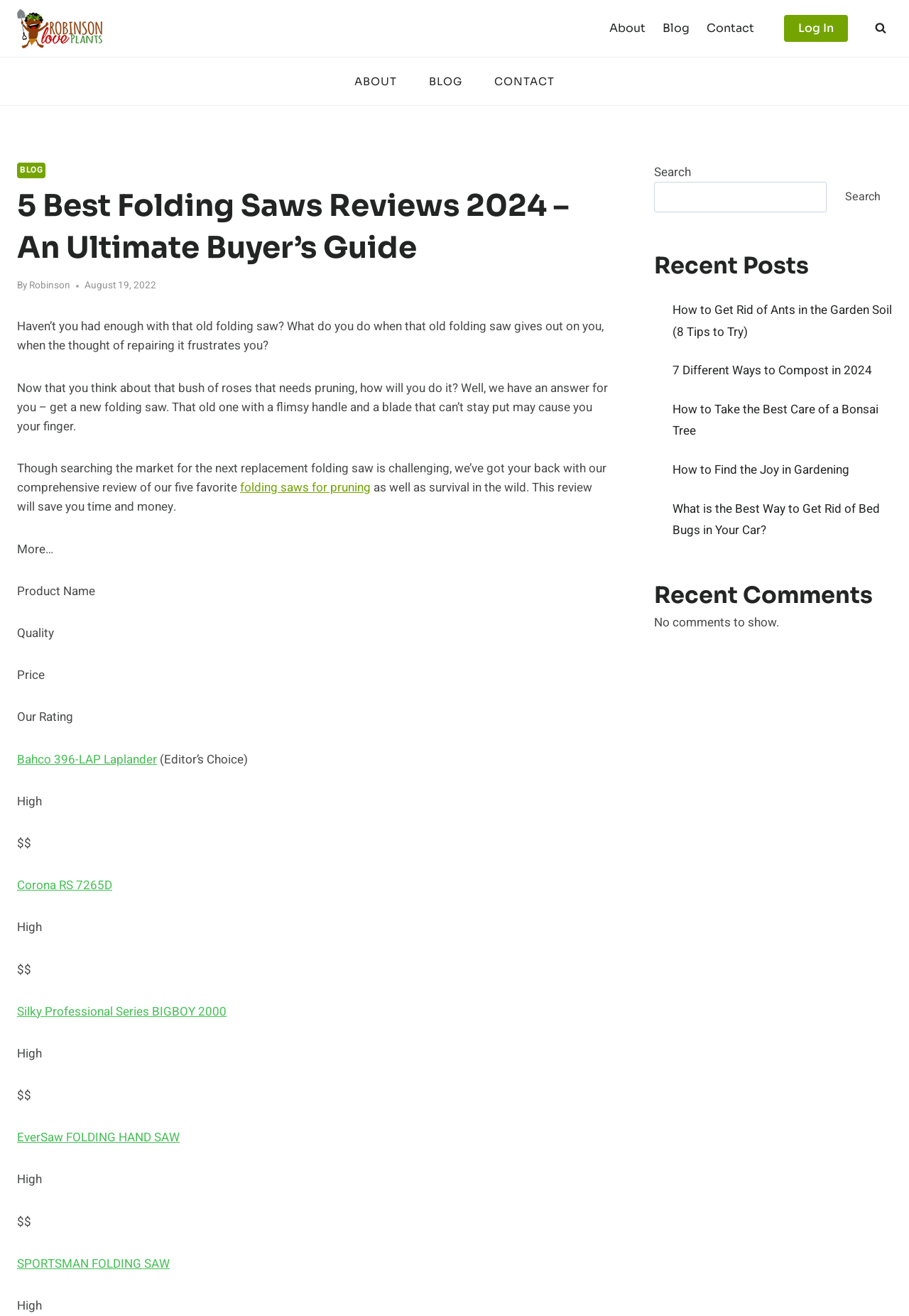Locate the bounding box coordinates of the area to click to fulfill this instruction: "Read the 'Recent Posts'". The bounding box should be presented as four float numbers between 0 and 1, in the order [left, top, right, bottom].

[0.72, 0.189, 0.981, 0.215]